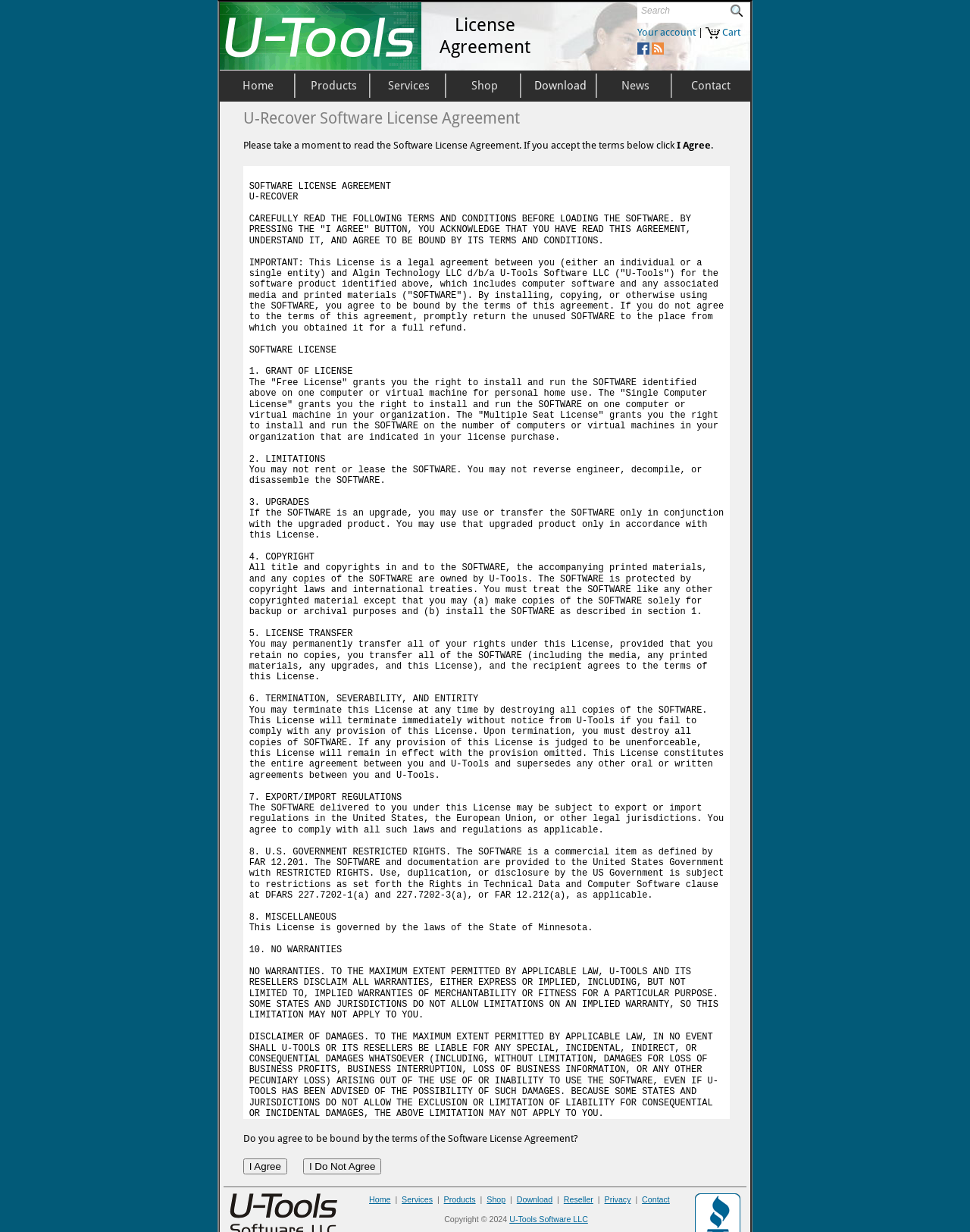What is the purpose of the 'I Agree' button?
Look at the image and respond with a single word or a short phrase.

To accept the license agreement